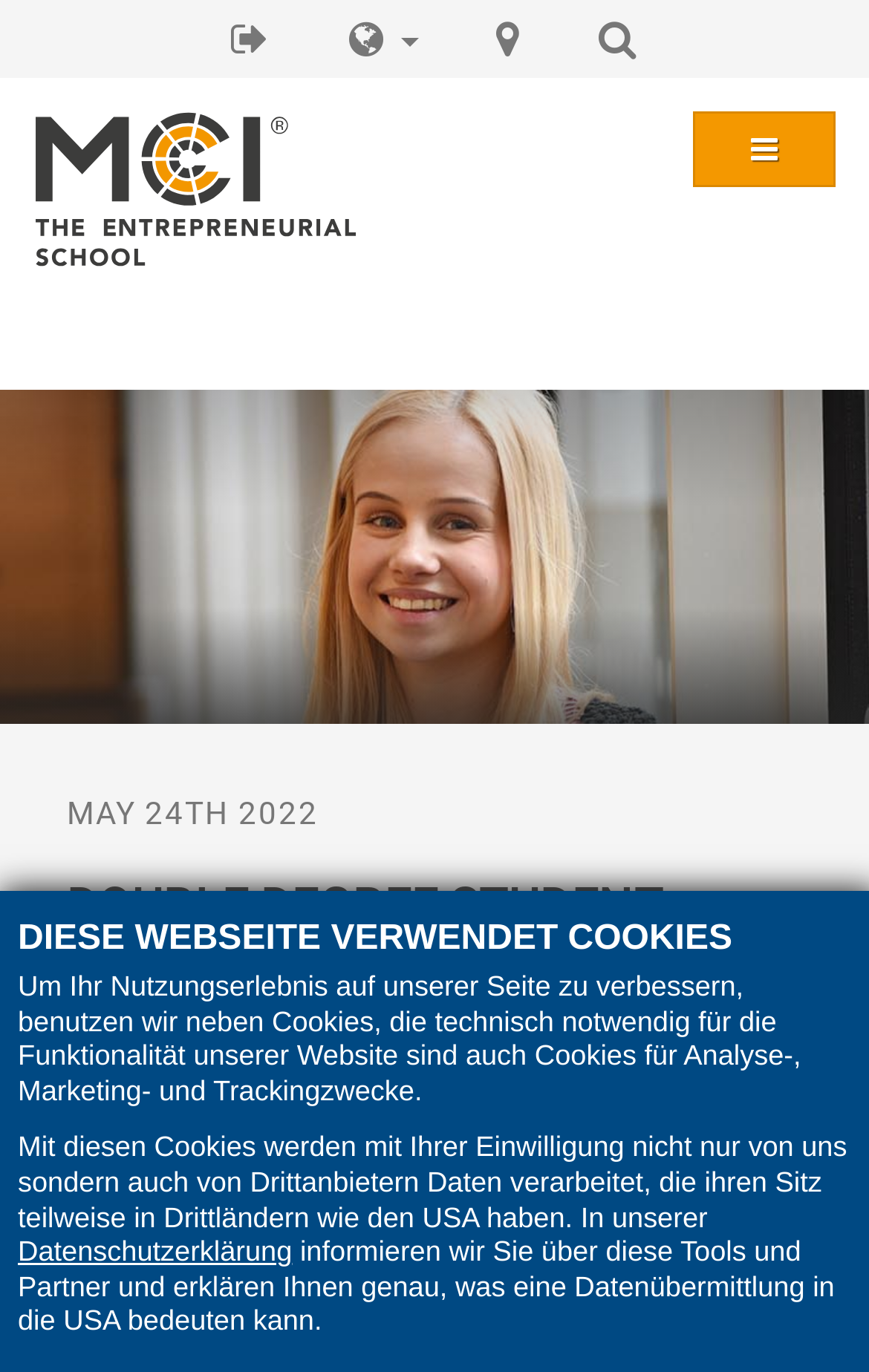Extract the main title from the webpage and generate its text.

DOUBLE DEGREE STUDENT SHARES HIS INSIGHTS